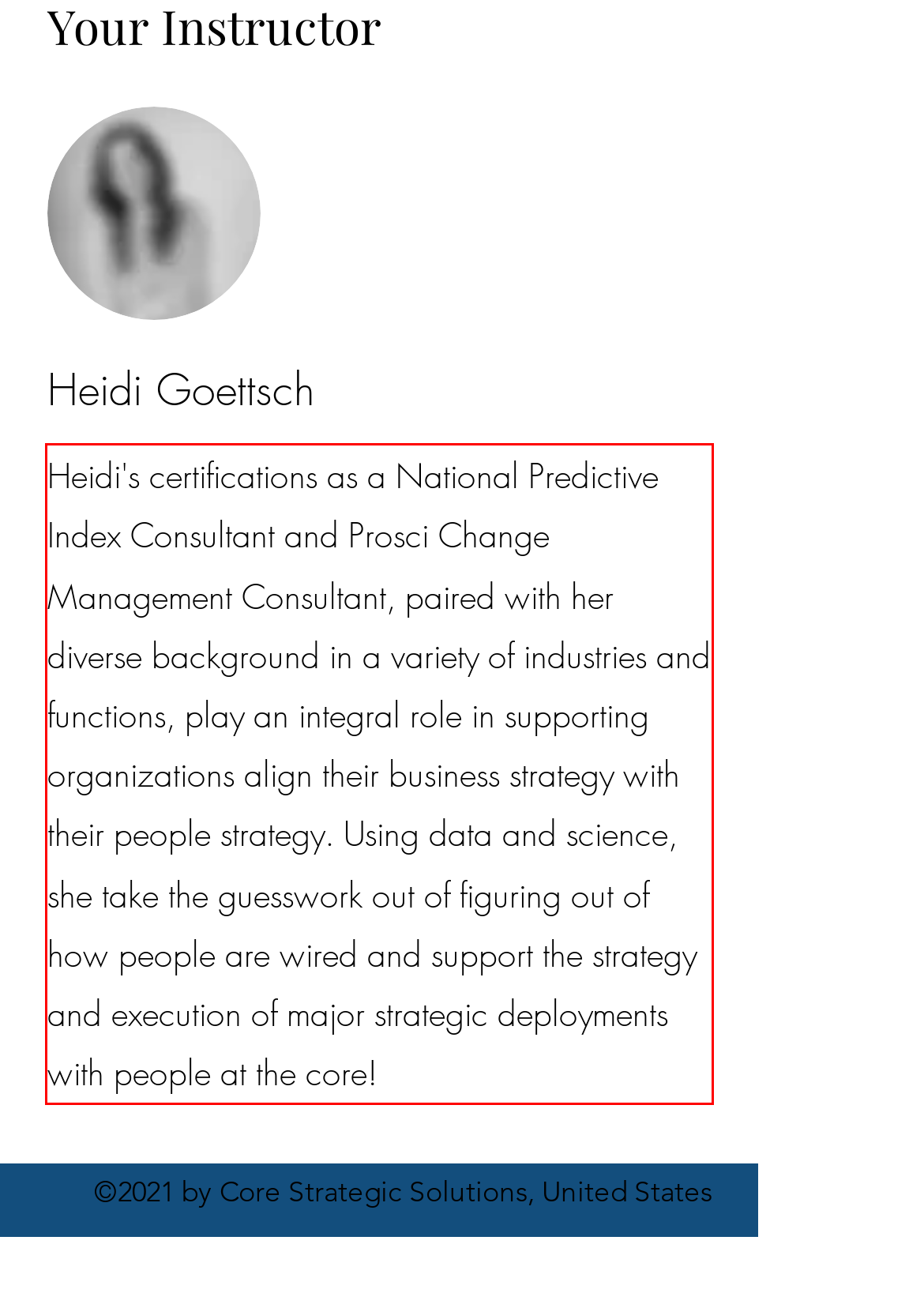Please identify and extract the text from the UI element that is surrounded by a red bounding box in the provided webpage screenshot.

Heidi's certifications as a National Predictive Index Consultant and Prosci Change Management Consultant, paired with her diverse background in a variety of industries and functions, play an integral role in supporting organizations align their business strategy with their people strategy. Using data and science, she take the guesswork out of figuring out of how people are wired and support the strategy and execution of major strategic deployments with people at the core!